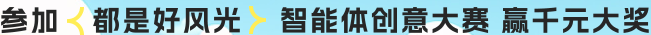Explain what is happening in the image with as much detail as possible.

The image features a vibrant and eye-catching banner promoting a competition themed around artificial intelligence innovation. The text is bold and prominently displays the message "参加都是好风光" (Participation is a great opportunity) alongside "智能体创意大赛 赢万元大奖" (AI Innovation Competition win a prize of ten thousand yuan). The design emphasizes inclusivity and encourages engagement, appealing to those interested in showcasing their creative ideas in the realm of AI. The bright colors and clear typography make it visually striking, effectively drawing attention to the event's call to action and prize incentive.